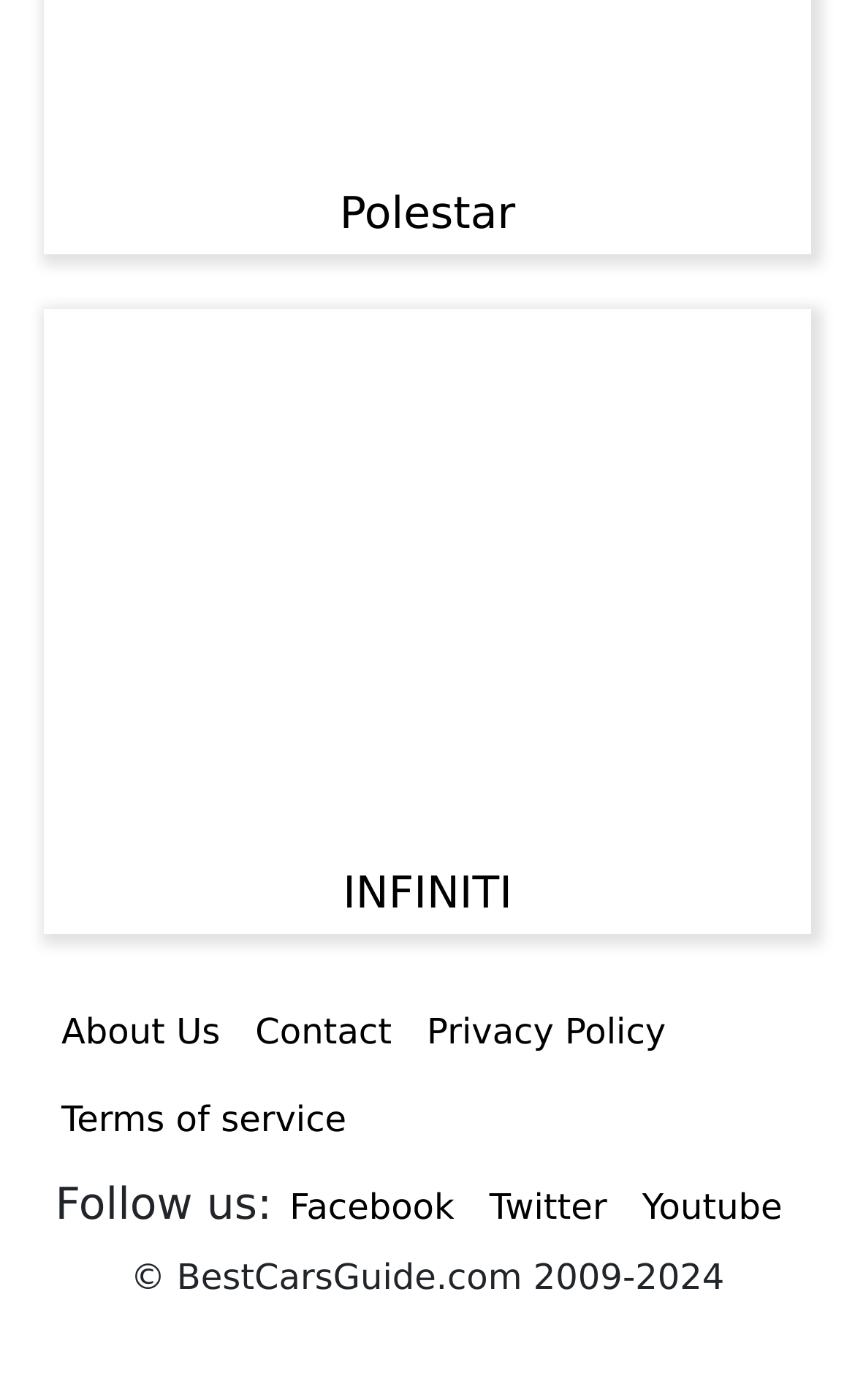Provide a one-word or one-phrase answer to the question:
What is the name of the car brand at the top?

Polestar